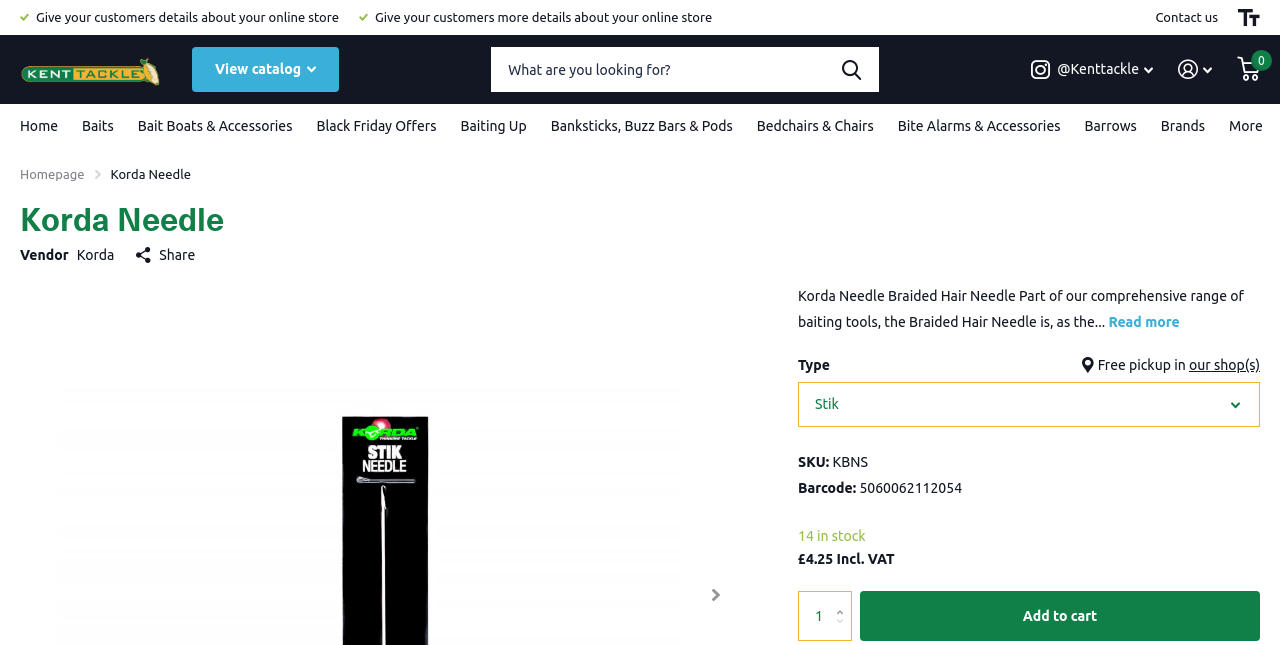What is the name of the product?
Please ensure your answer to the question is detailed and covers all necessary aspects.

I found the answer by looking at the breadcrumbs navigation section, where it says 'Homepage > Korda Needle'. This suggests that 'Korda Needle' is the name of the product being displayed on this webpage.